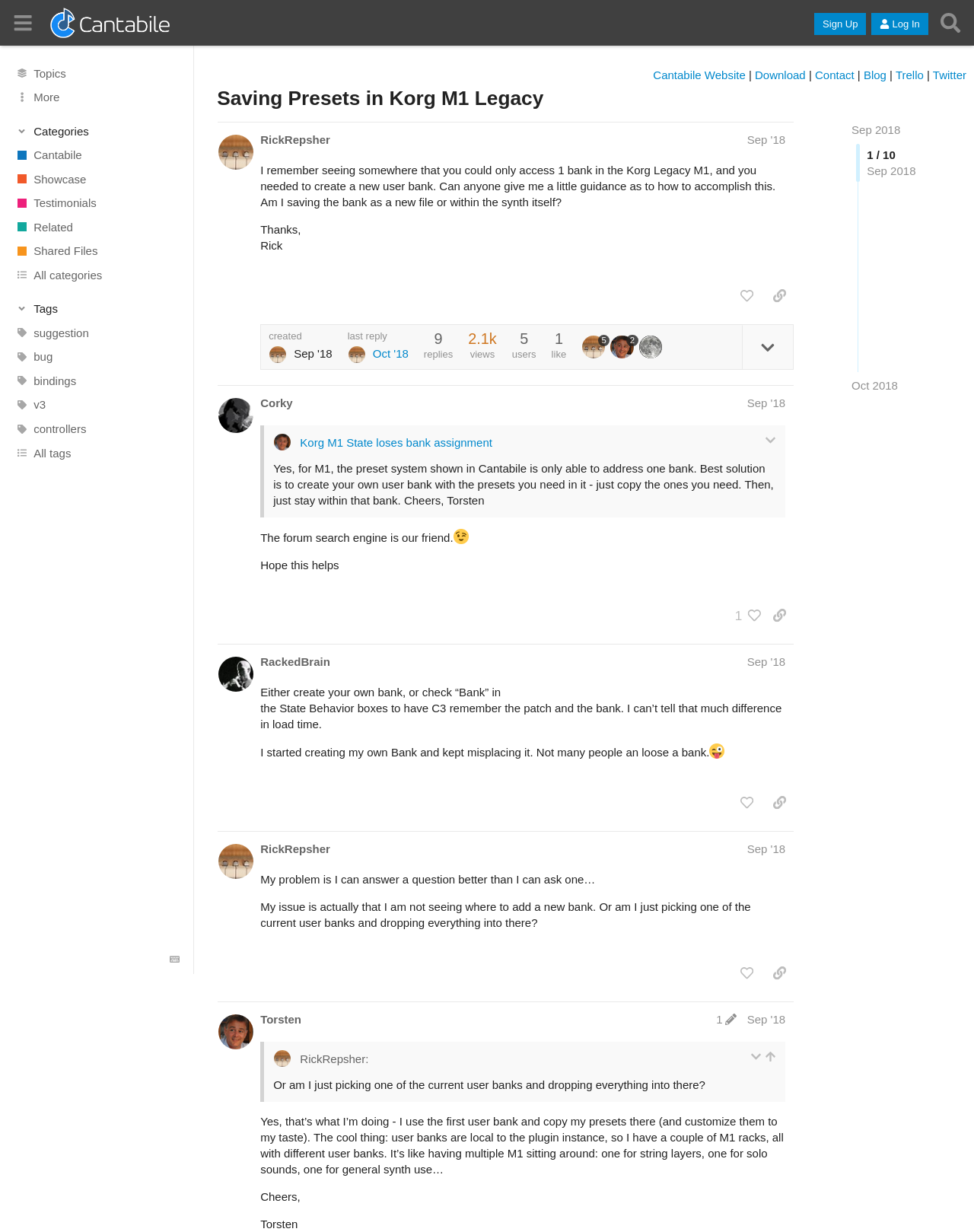Please find and report the bounding box coordinates of the element to click in order to perform the following action: "Search for topics". The coordinates should be expressed as four float numbers between 0 and 1, in the format [left, top, right, bottom].

[0.959, 0.005, 0.992, 0.032]